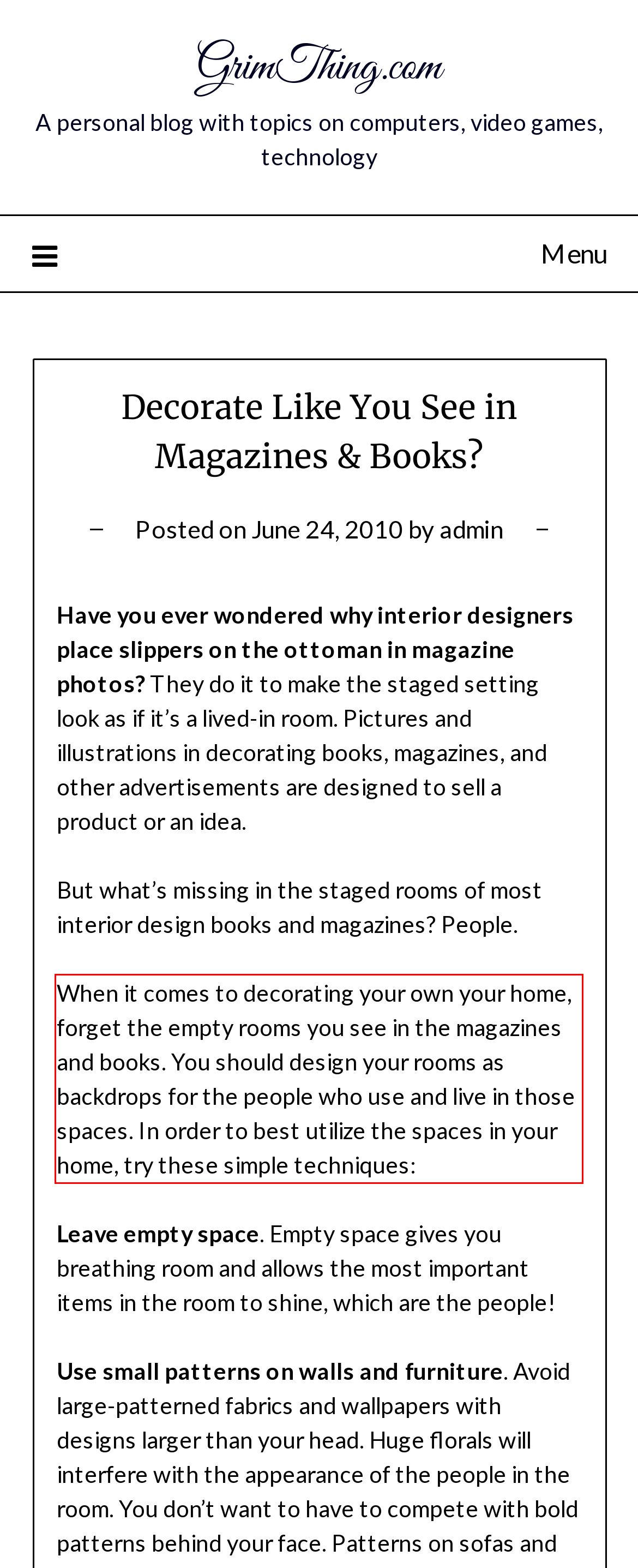Look at the provided screenshot of the webpage and perform OCR on the text within the red bounding box.

When it comes to decorating your own your home, forget the empty rooms you see in the magazines and books. You should design your rooms as backdrops for the people who use and live in those spaces. In order to best utilize the spaces in your home, try these simple techniques: